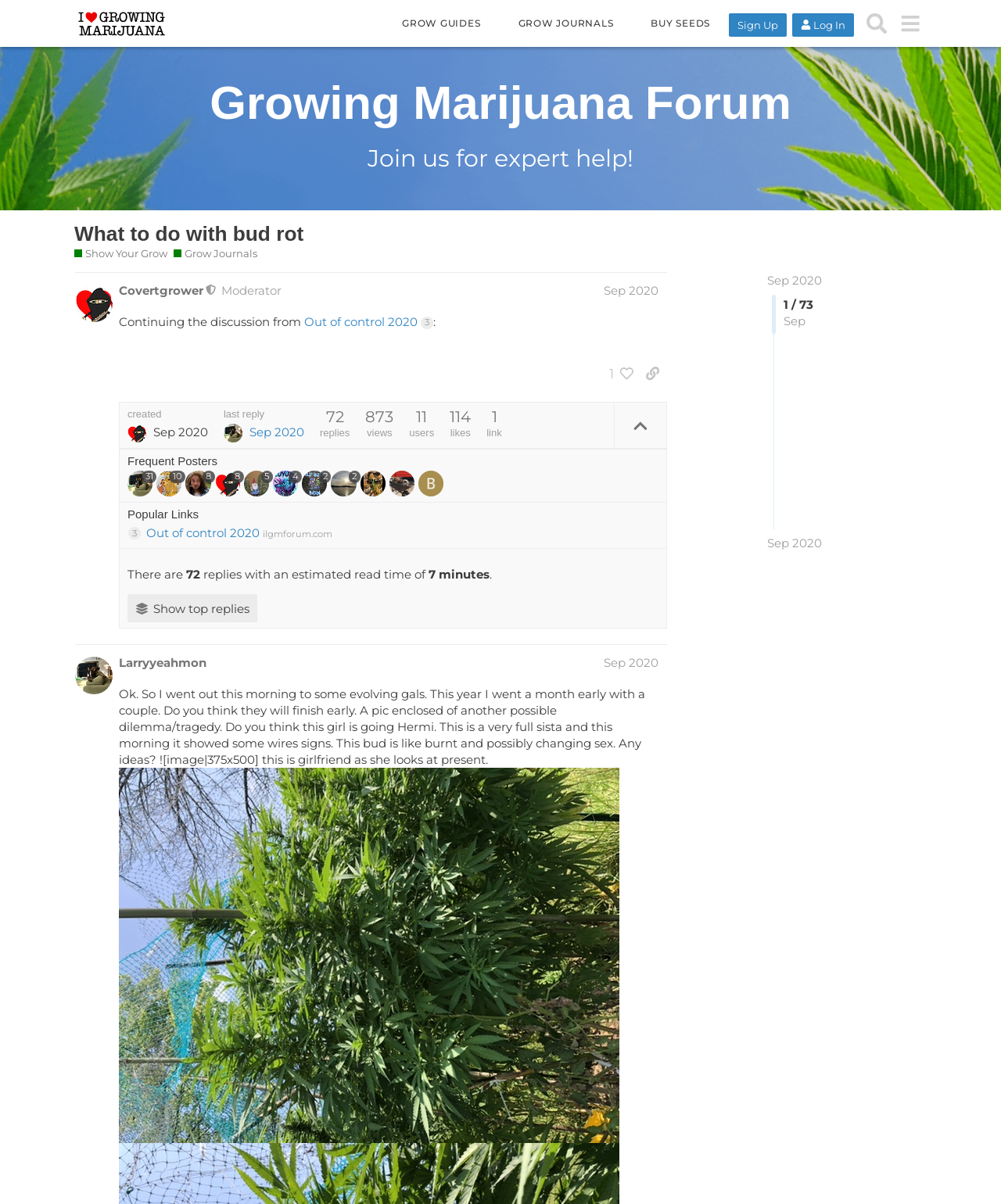How many replies are there in the current post?
Provide a detailed answer to the question, using the image to inform your response.

The number of replies can be found in the post information section, where it says '72 replies'.